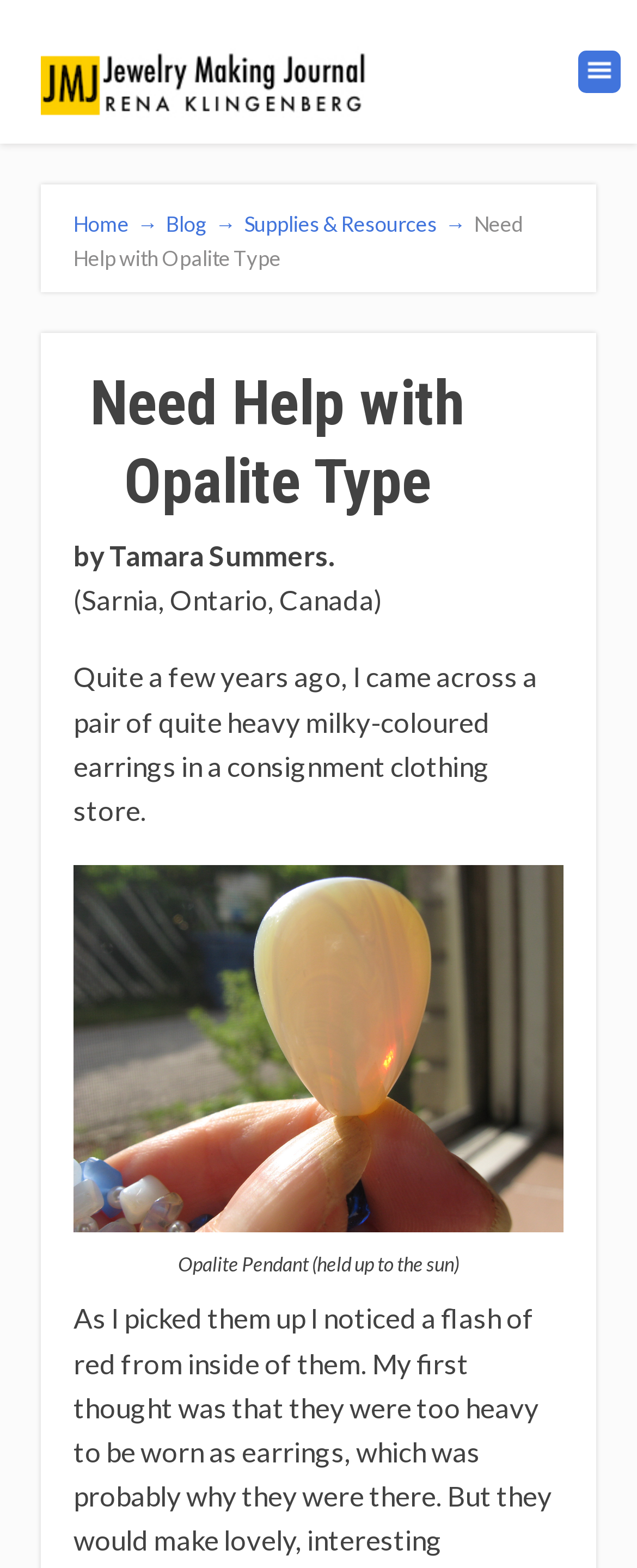What is the topic of the current blog post?
Look at the image and respond with a single word or a short phrase.

Opalite Type